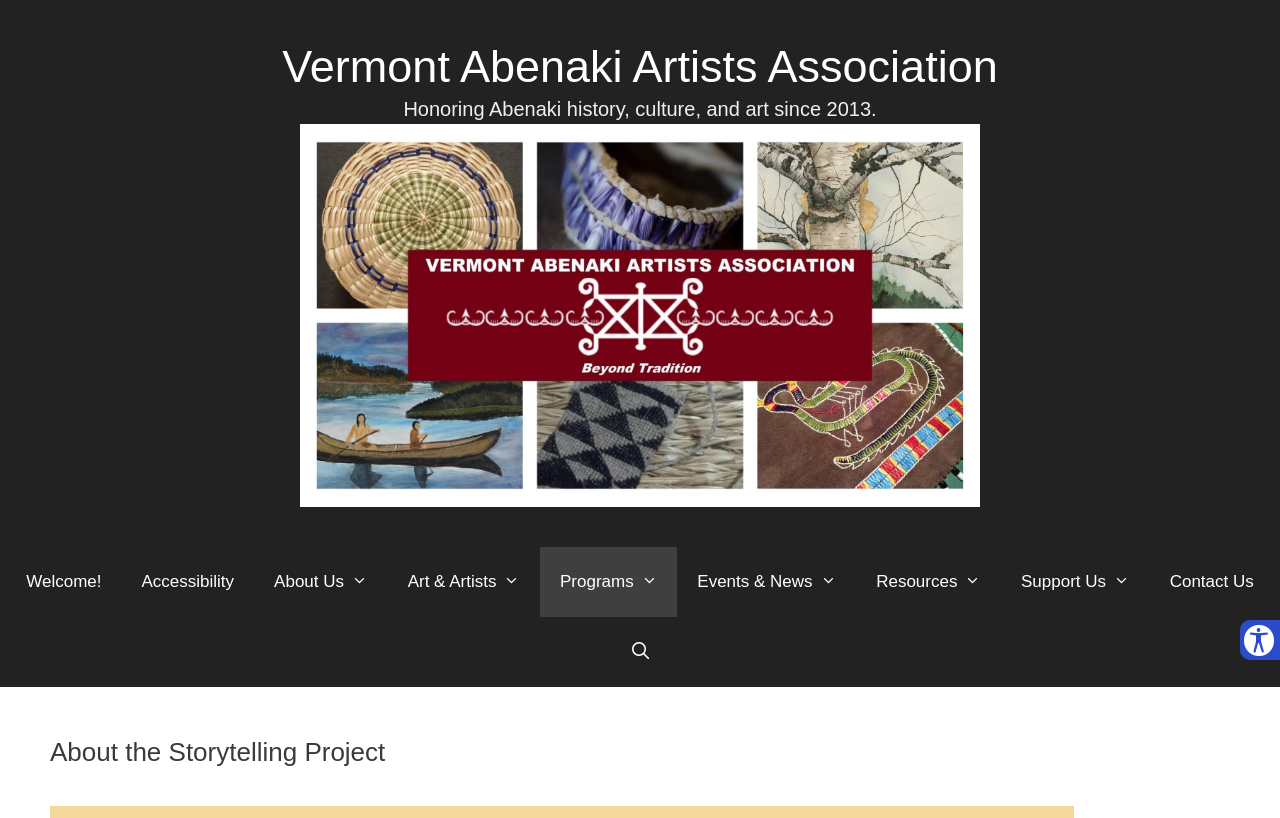Predict the bounding box coordinates of the UI element that matches this description: "Welcome!". The coordinates should be in the format [left, top, right, bottom] with each value between 0 and 1.

[0.005, 0.668, 0.095, 0.754]